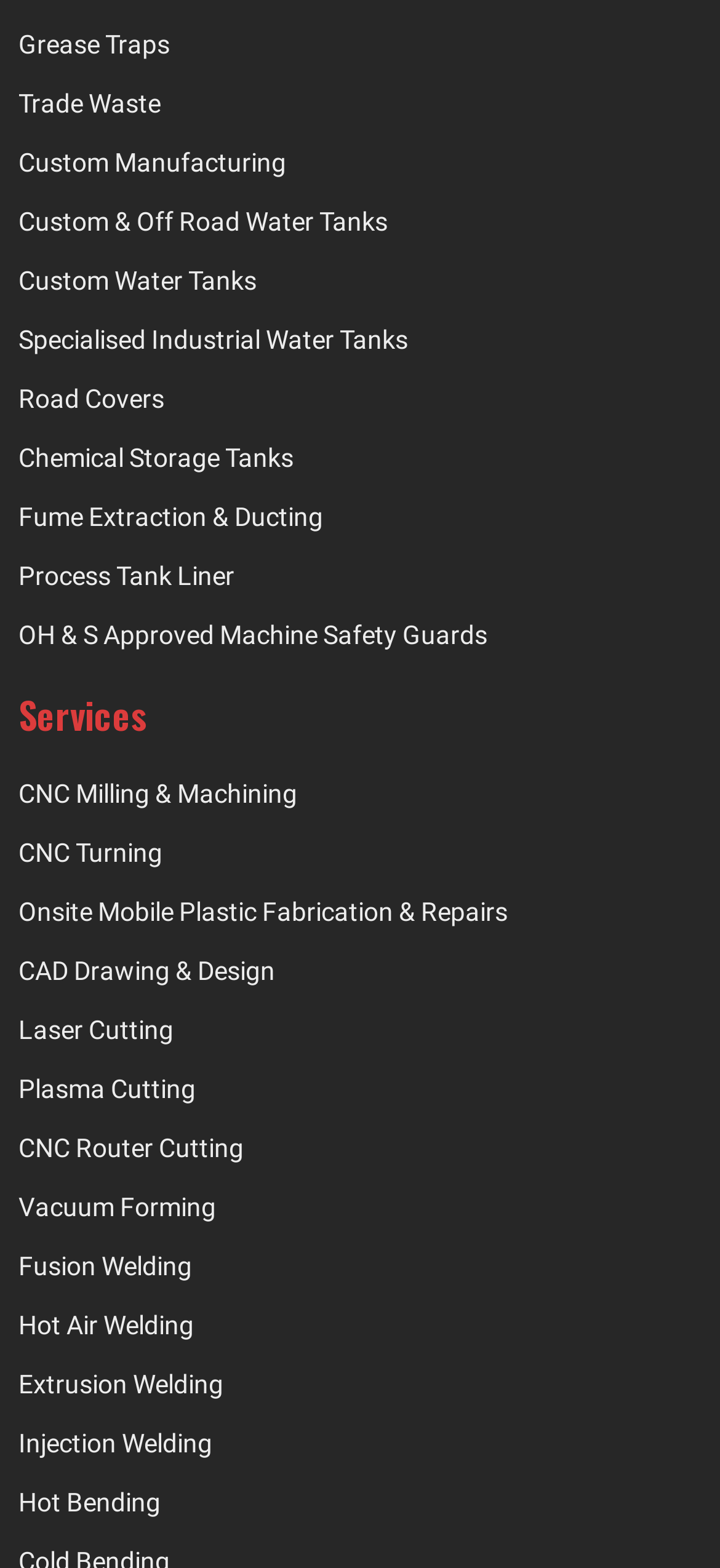Locate the bounding box coordinates of the element that should be clicked to fulfill the instruction: "Click on Grease Traps".

[0.026, 0.012, 0.974, 0.043]